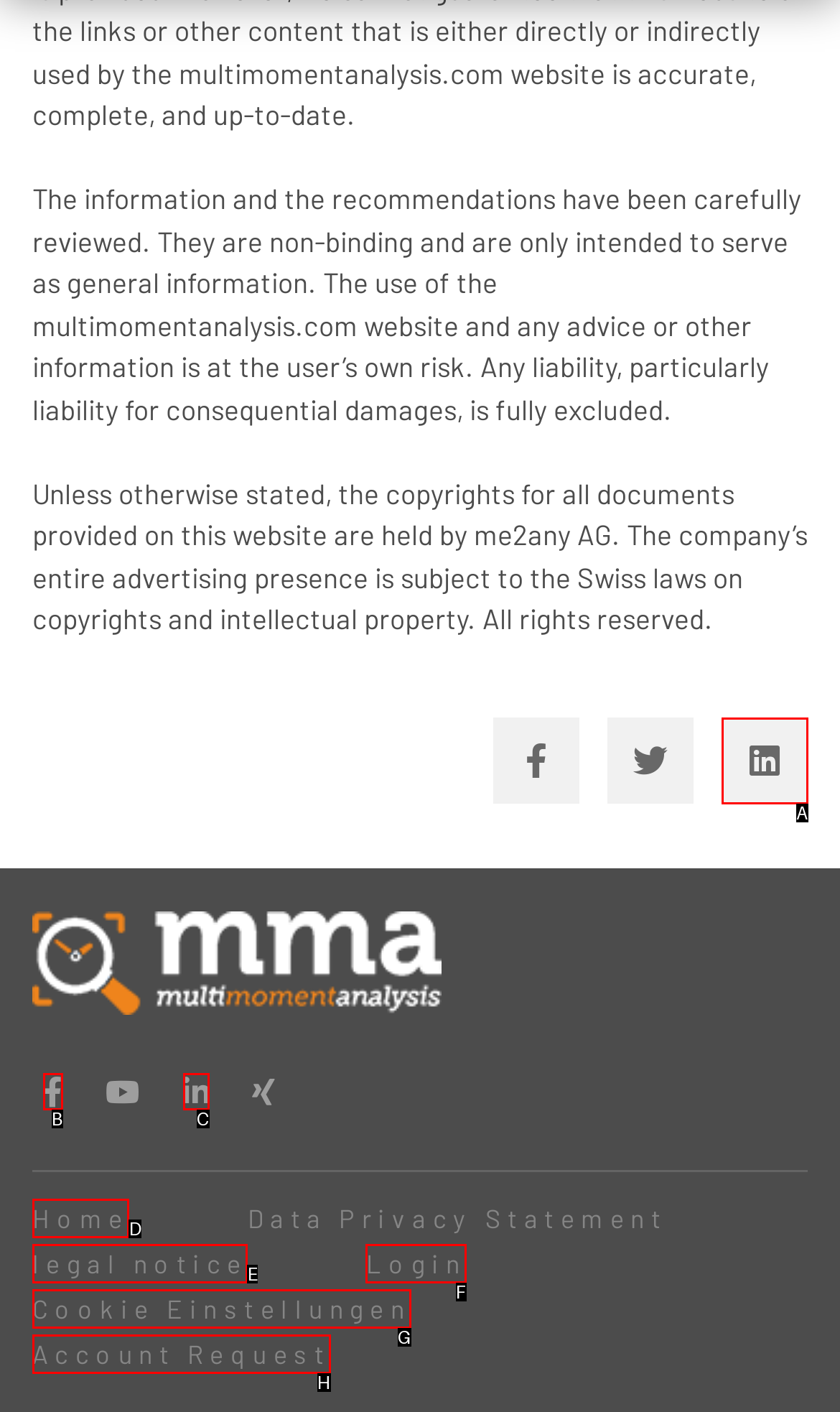From the available choices, determine which HTML element fits this description: Login Respond with the correct letter.

F